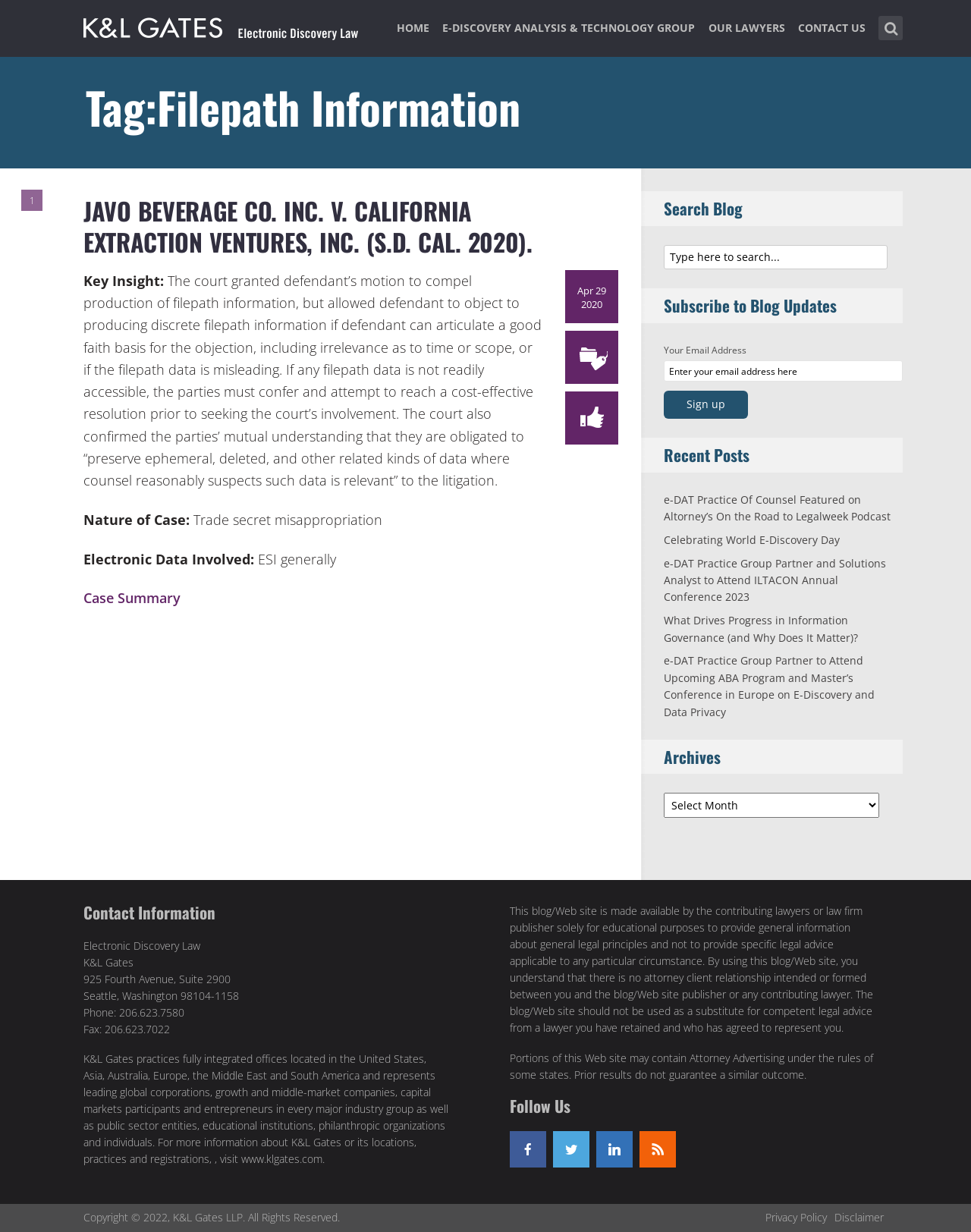Find the bounding box coordinates of the clickable area that will achieve the following instruction: "View recent posts".

[0.66, 0.355, 0.93, 0.383]